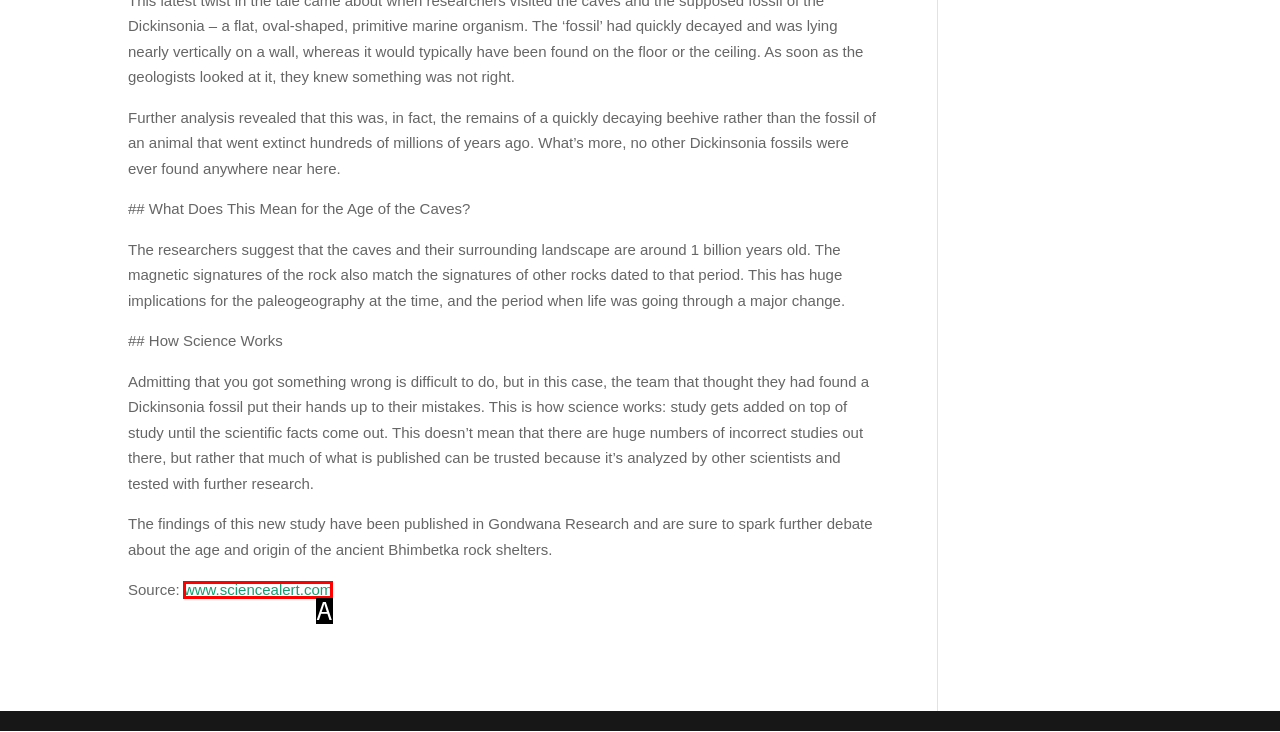Tell me which option best matches the description: www.sciencealert.com
Answer with the option's letter from the given choices directly.

A